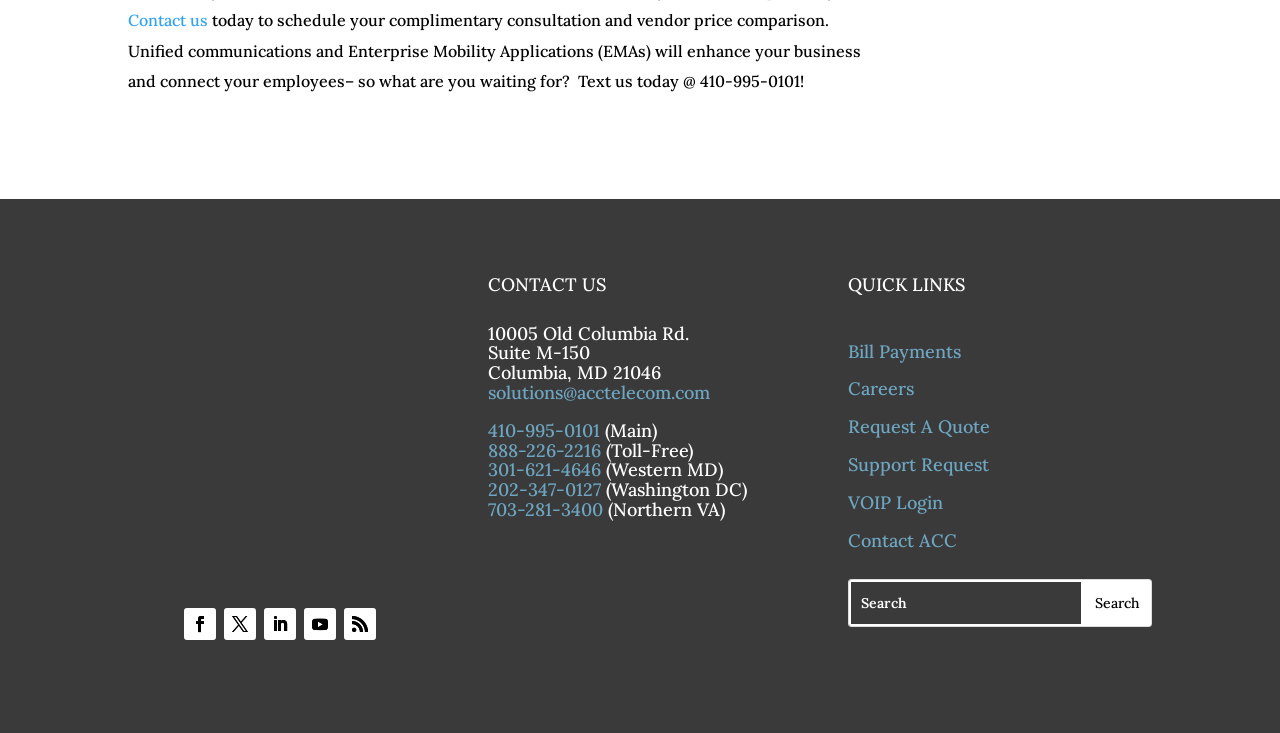Find the bounding box coordinates of the element you need to click on to perform this action: 'switch to English'. The coordinates should be represented by four float values between 0 and 1, in the format [left, top, right, bottom].

None